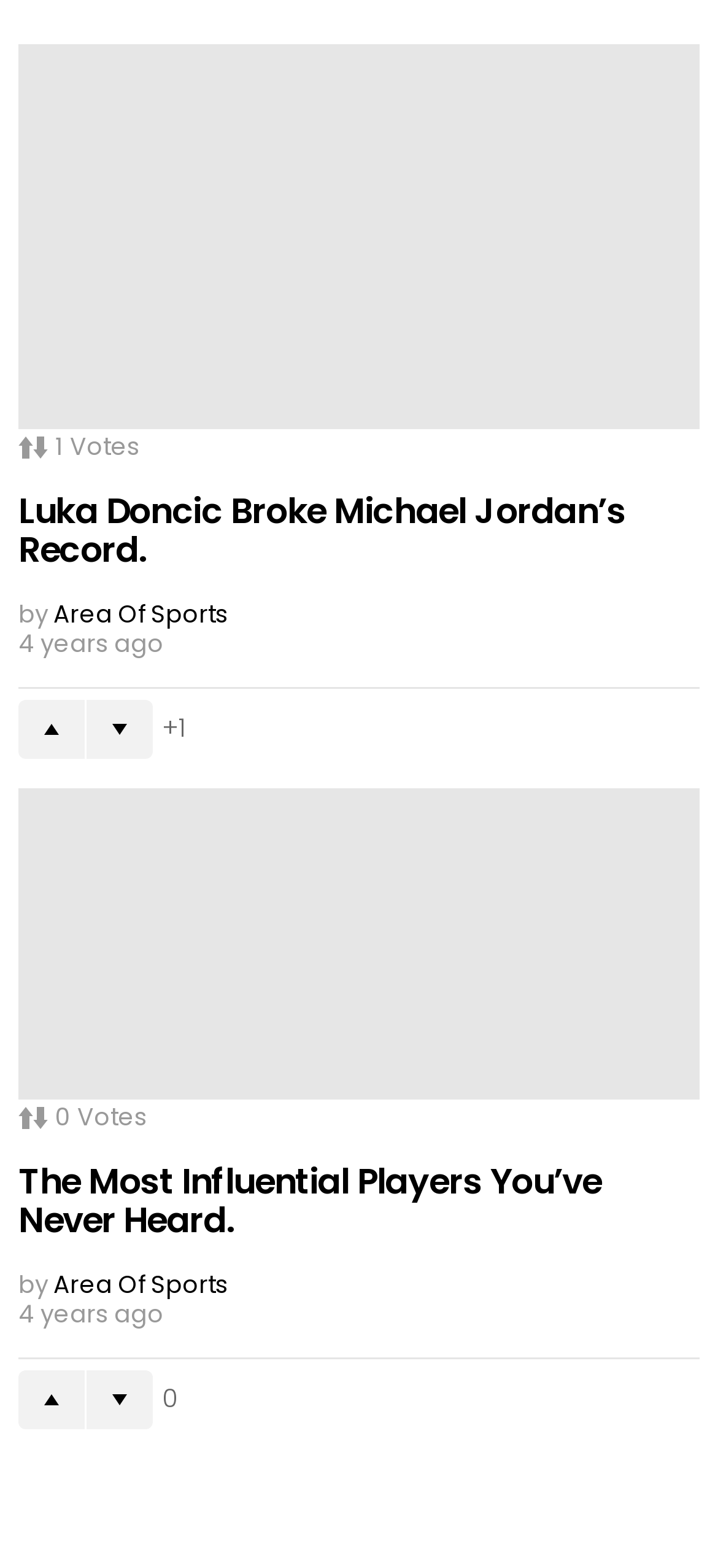Based on the provided description, "value="Submit"", find the bounding box of the corresponding UI element in the screenshot.

None